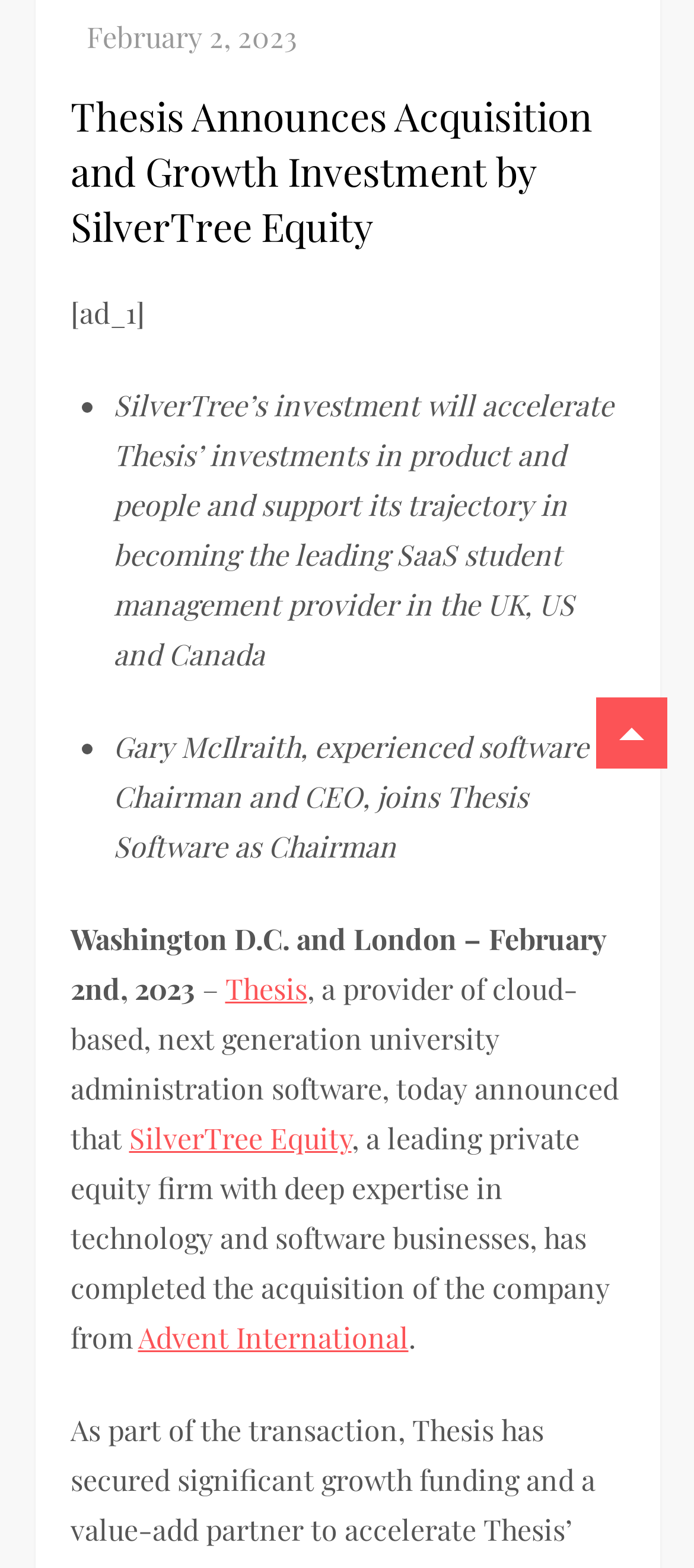Bounding box coordinates are specified in the format (top-left x, top-left y, bottom-right x, bottom-right y). All values are floating point numbers bounded between 0 and 1. Please provide the bounding box coordinate of the region this sentence describes: parent_node: Skip to content

[0.859, 0.445, 0.962, 0.49]